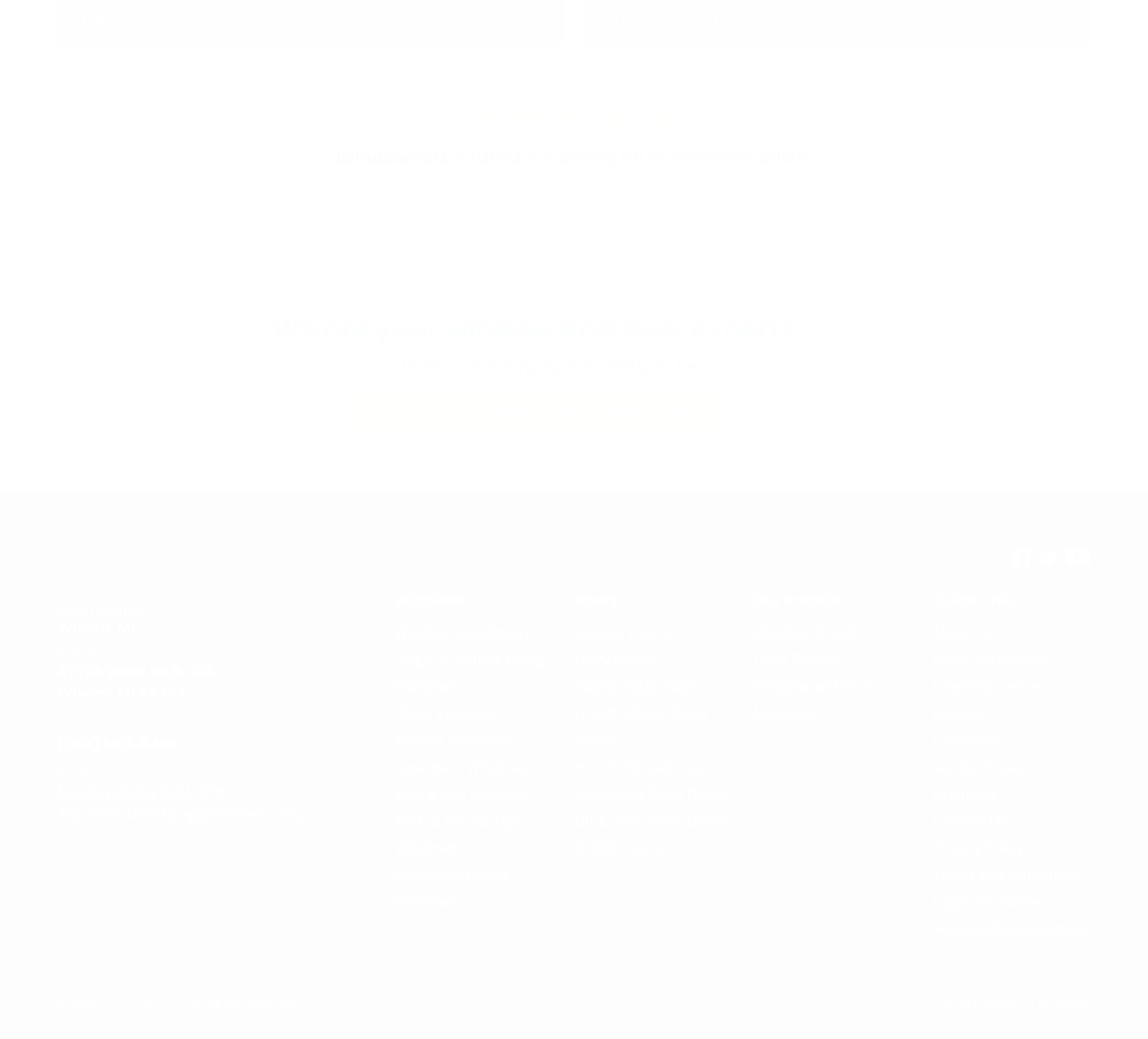Refer to the image and answer the question with as much detail as possible: What is the business hours of WindowPRO?

The business hours of WindowPRO are Monday-Friday 8AM-5PM, as indicated by the StaticText element with ID 721, which displays the business hours.